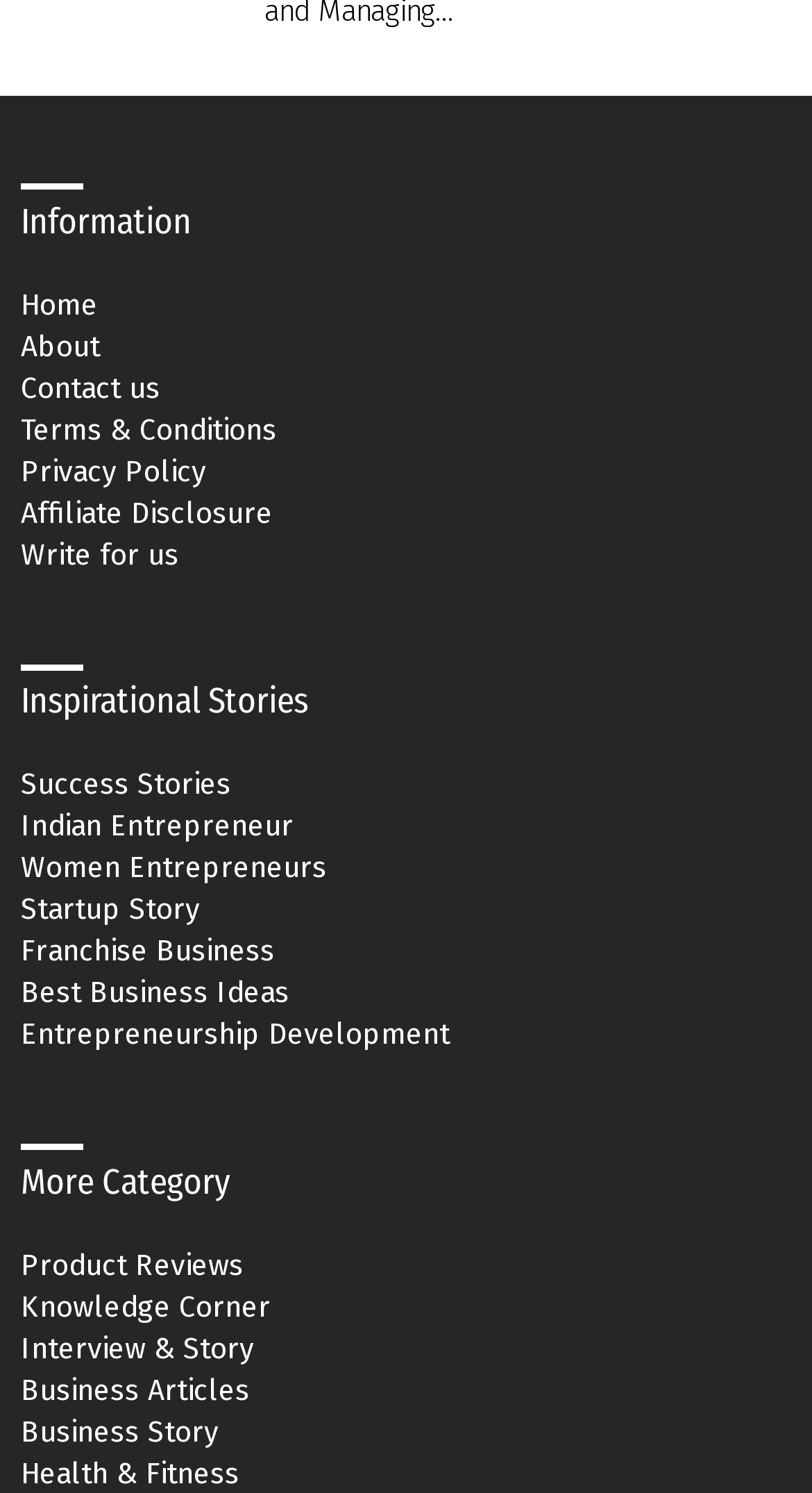Determine the bounding box coordinates of the clickable region to carry out the instruction: "read inspirational stories".

[0.026, 0.445, 0.974, 0.485]